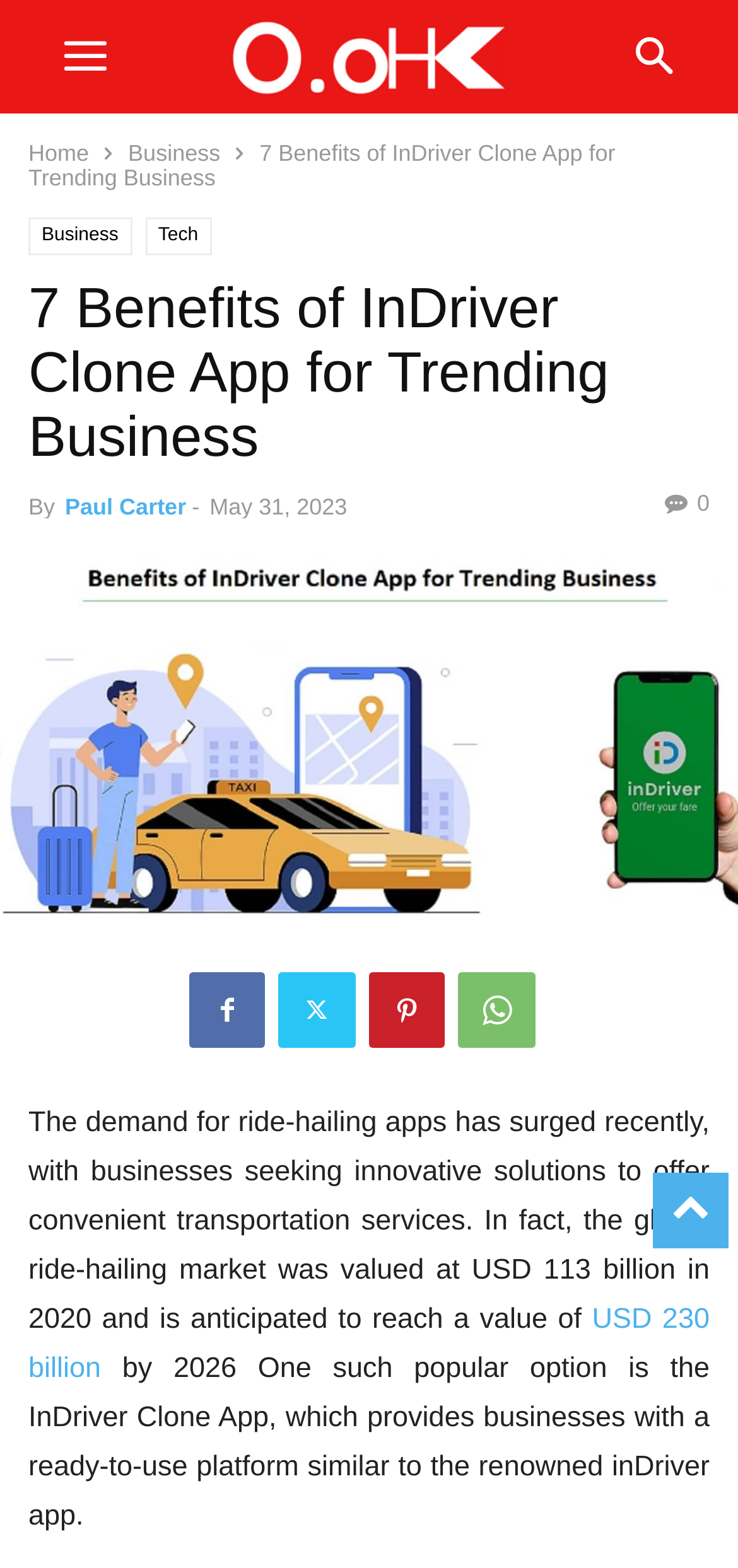Locate the bounding box coordinates of the region to be clicked to comply with the following instruction: "learn more about the InDriver Clone App". The coordinates must be four float numbers between 0 and 1, in the form [left, top, right, bottom].

[0.0, 0.594, 1.0, 0.615]